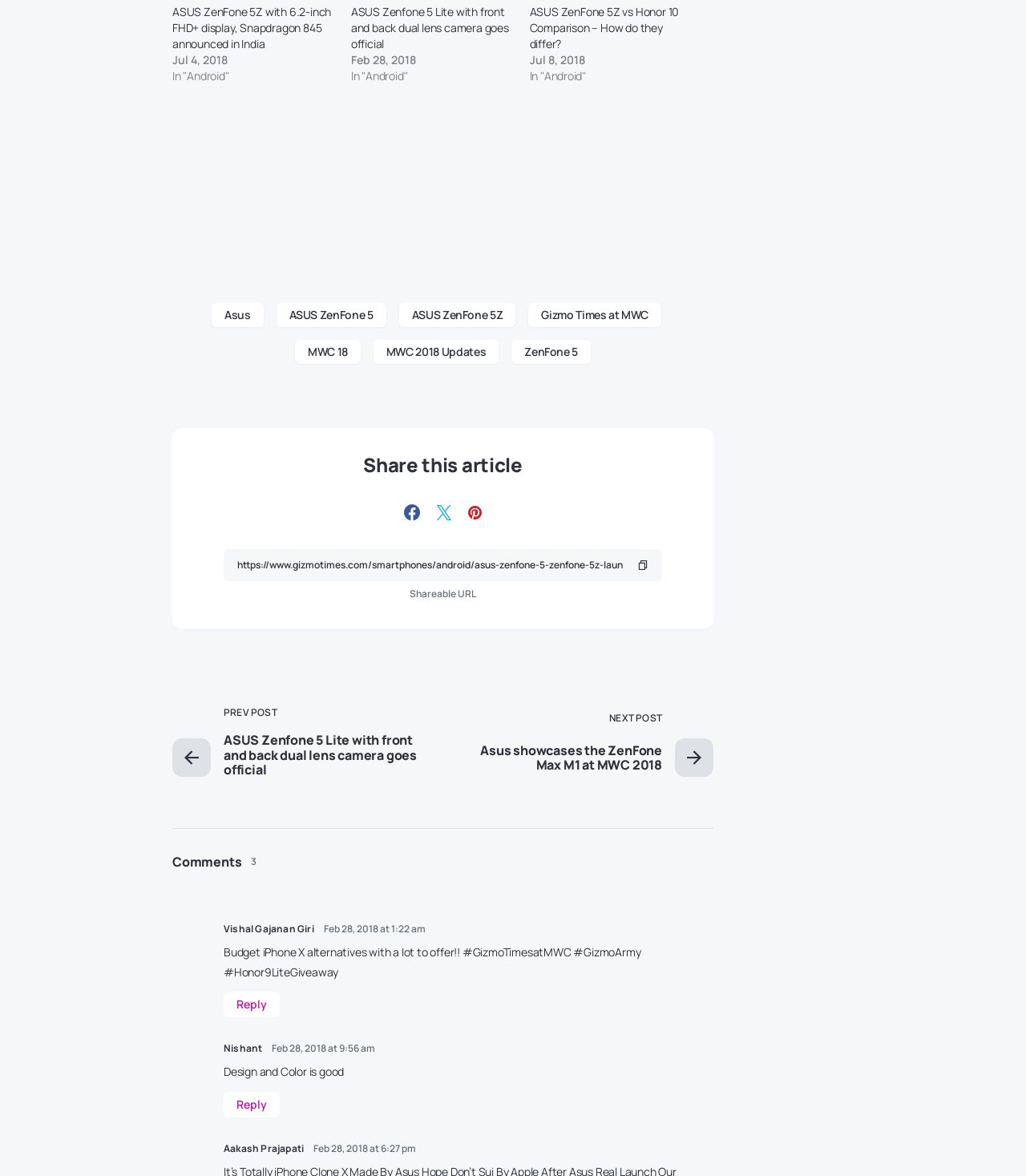Please respond to the question with a concise word or phrase:
How many articles are on this webpage?

3